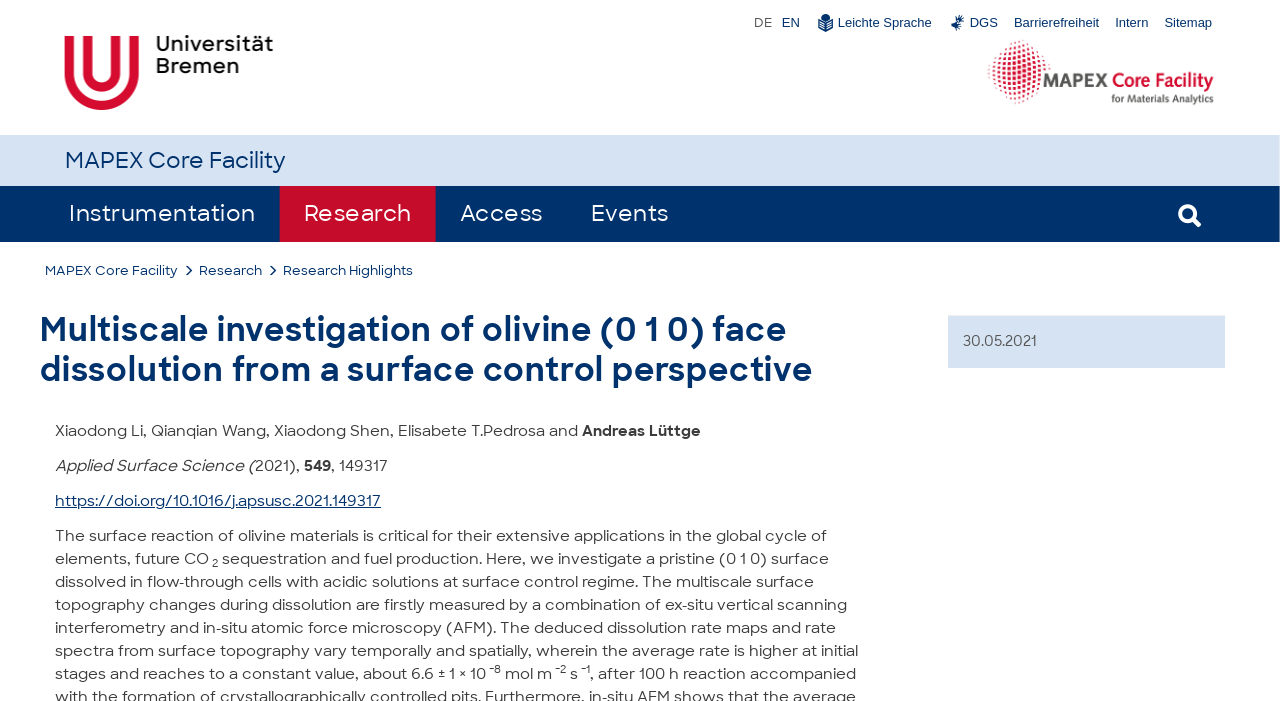Provide the bounding box coordinates, formatted as (top-left x, top-left y, bottom-right x, bottom-right y), with all values being floating point numbers between 0 and 1. Identify the bounding box of the UI element that matches the description: PoliceTalent’s Diploma of Recognition 2020

None